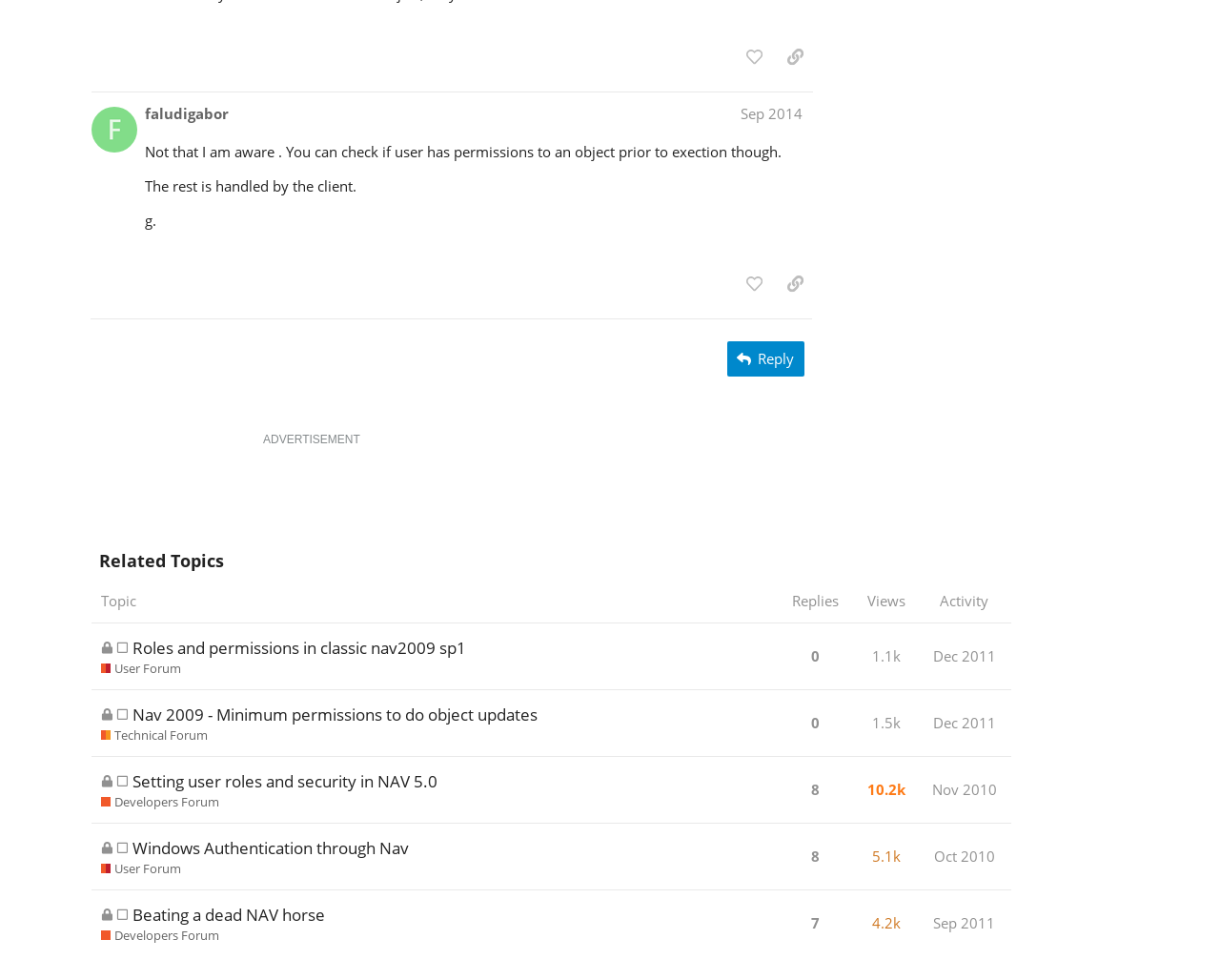How many views does the topic 'Roles and permissions in classic nav2009 sp1' have?
Use the screenshot to answer the question with a single word or phrase.

1101